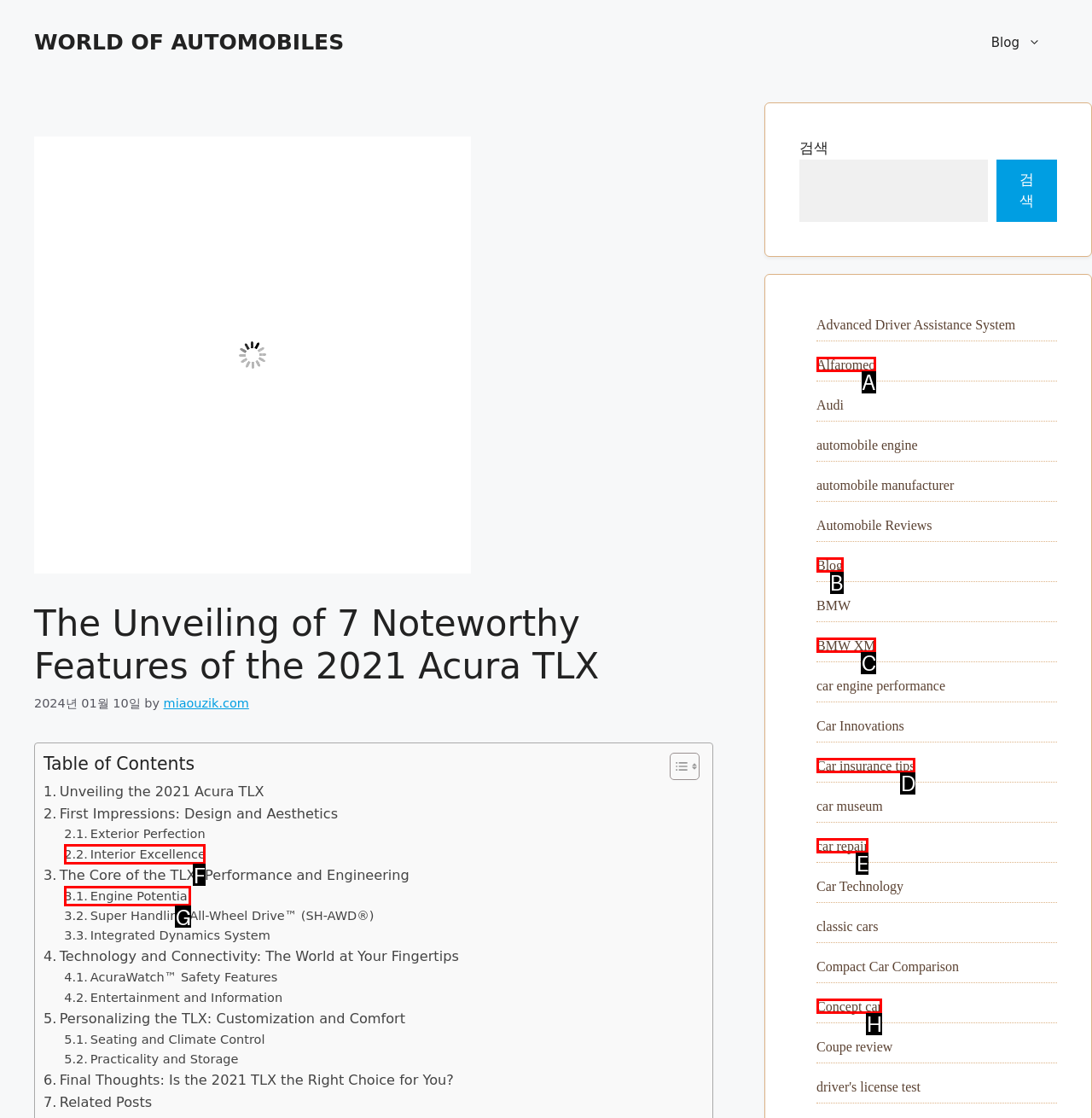Identify the UI element that corresponds to this description: Engine Potential
Respond with the letter of the correct option.

G